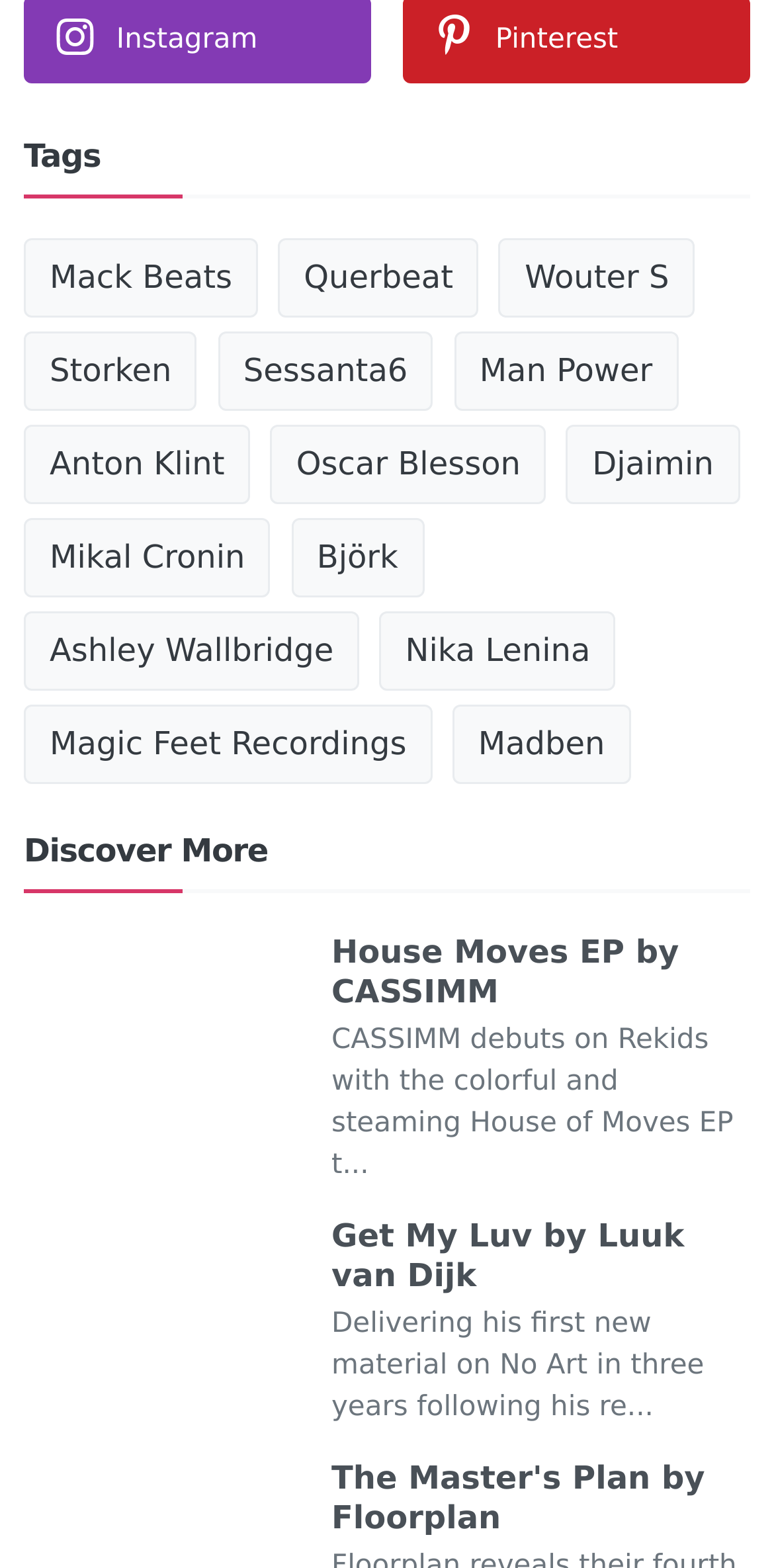Determine the bounding box coordinates of the area to click in order to meet this instruction: "Explore The Master's Plan by Floorplan".

[0.428, 0.931, 0.969, 0.981]